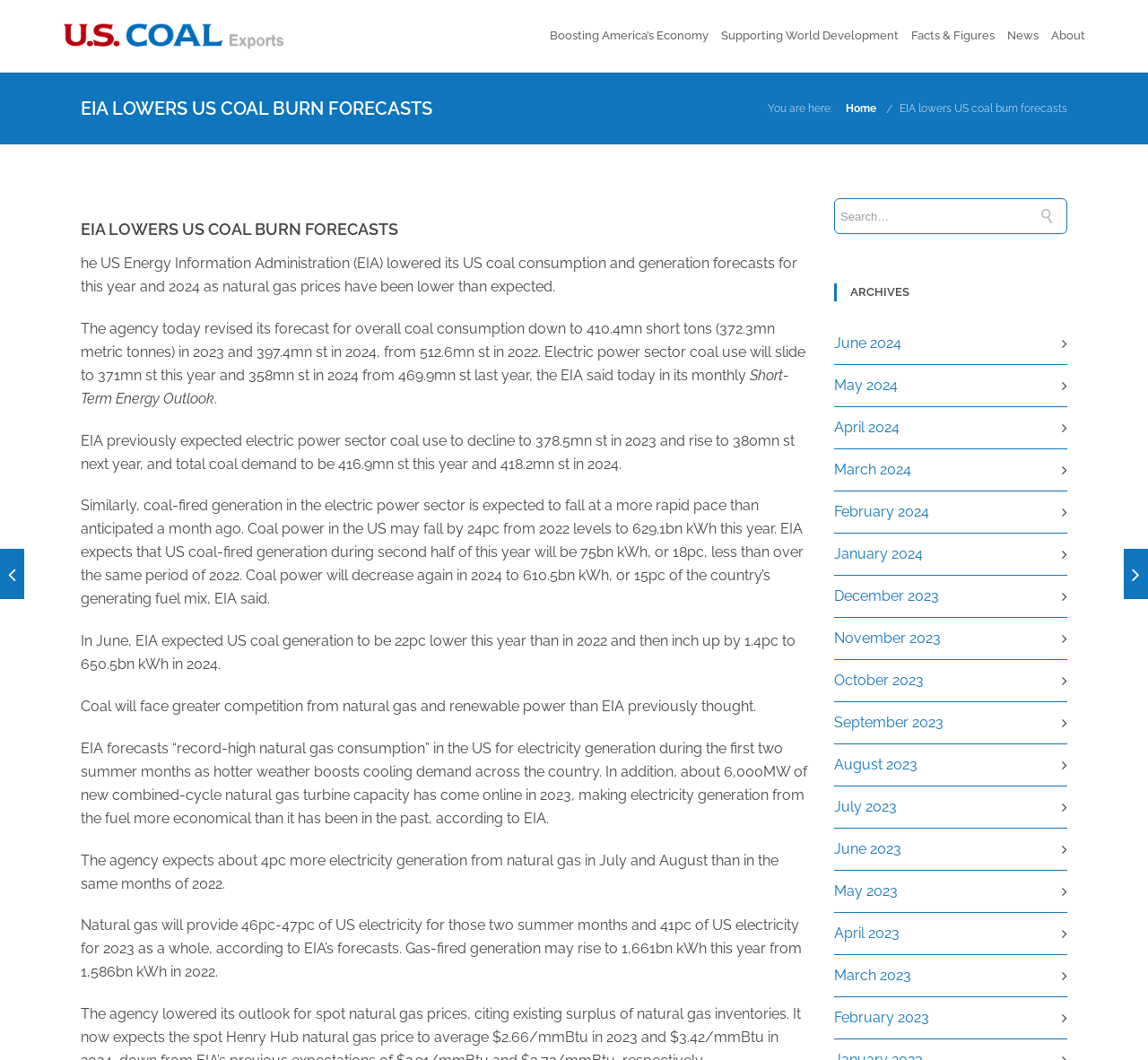Can you specify the bounding box coordinates for the region that should be clicked to fulfill this instruction: "Click the logo".

[0.055, 0.0, 0.247, 0.068]